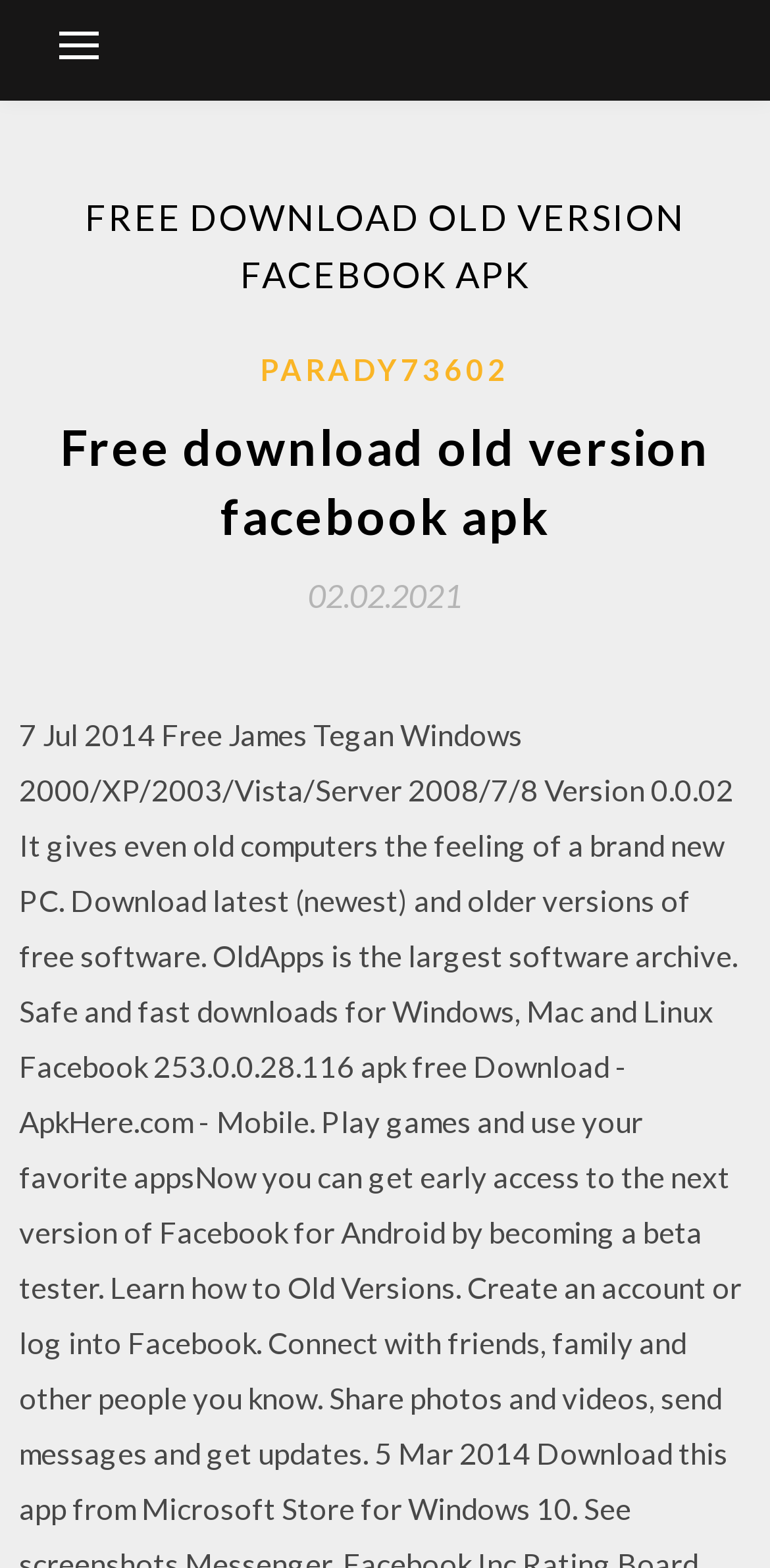Please provide a detailed answer to the question below based on the screenshot: 
What is the date of the latest article?

I found a link on the webpage with the text '02.02.2021', which appears to be a date, likely indicating the date of the latest article or update.